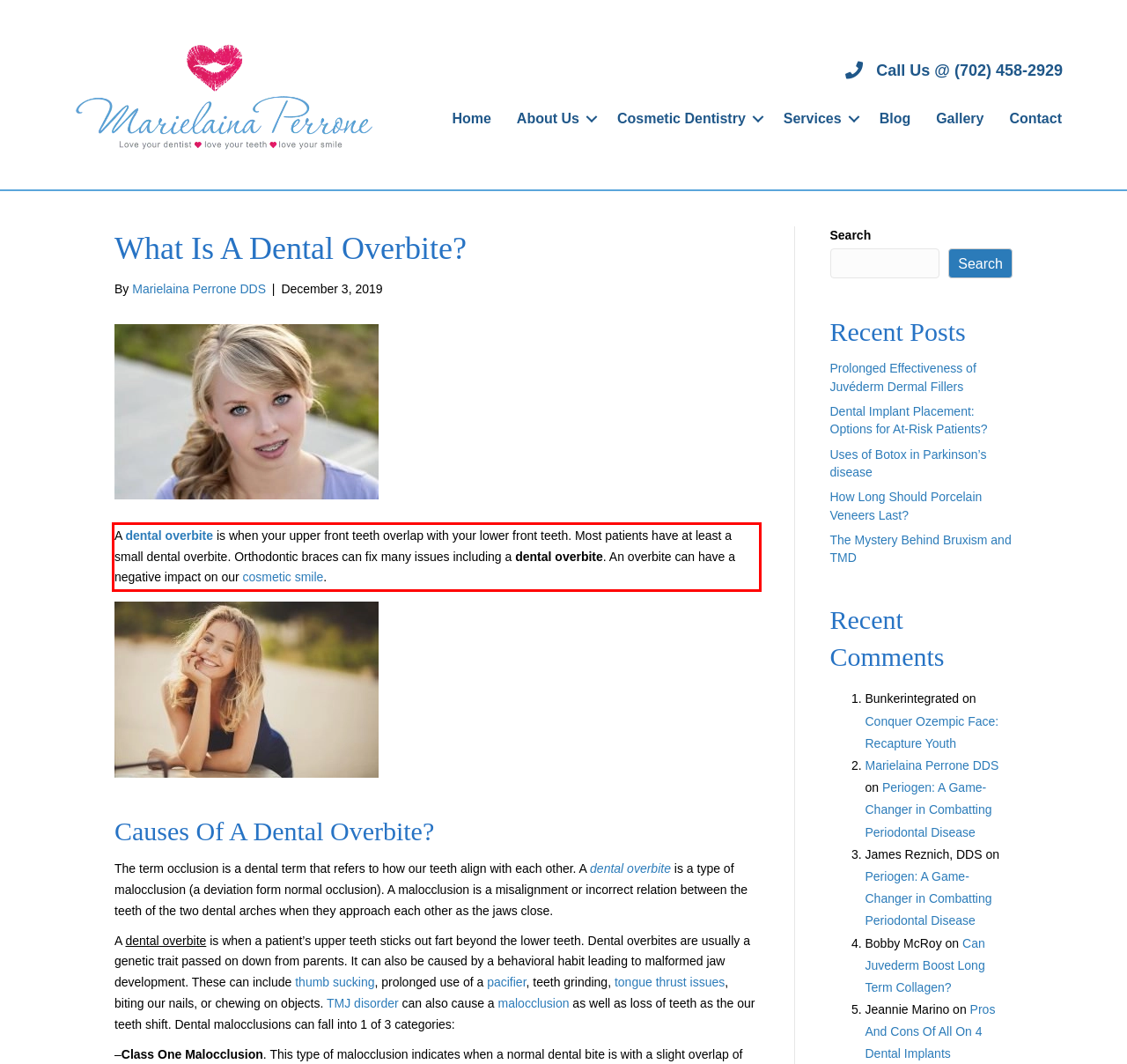Given a webpage screenshot with a red bounding box, perform OCR to read and deliver the text enclosed by the red bounding box.

A dental overbite is when your upper front teeth overlap with your lower front teeth. Most patients have at least a small dental overbite. Orthodontic braces can fix many issues including a dental overbite. An overbite can have a negative impact on our cosmetic smile.